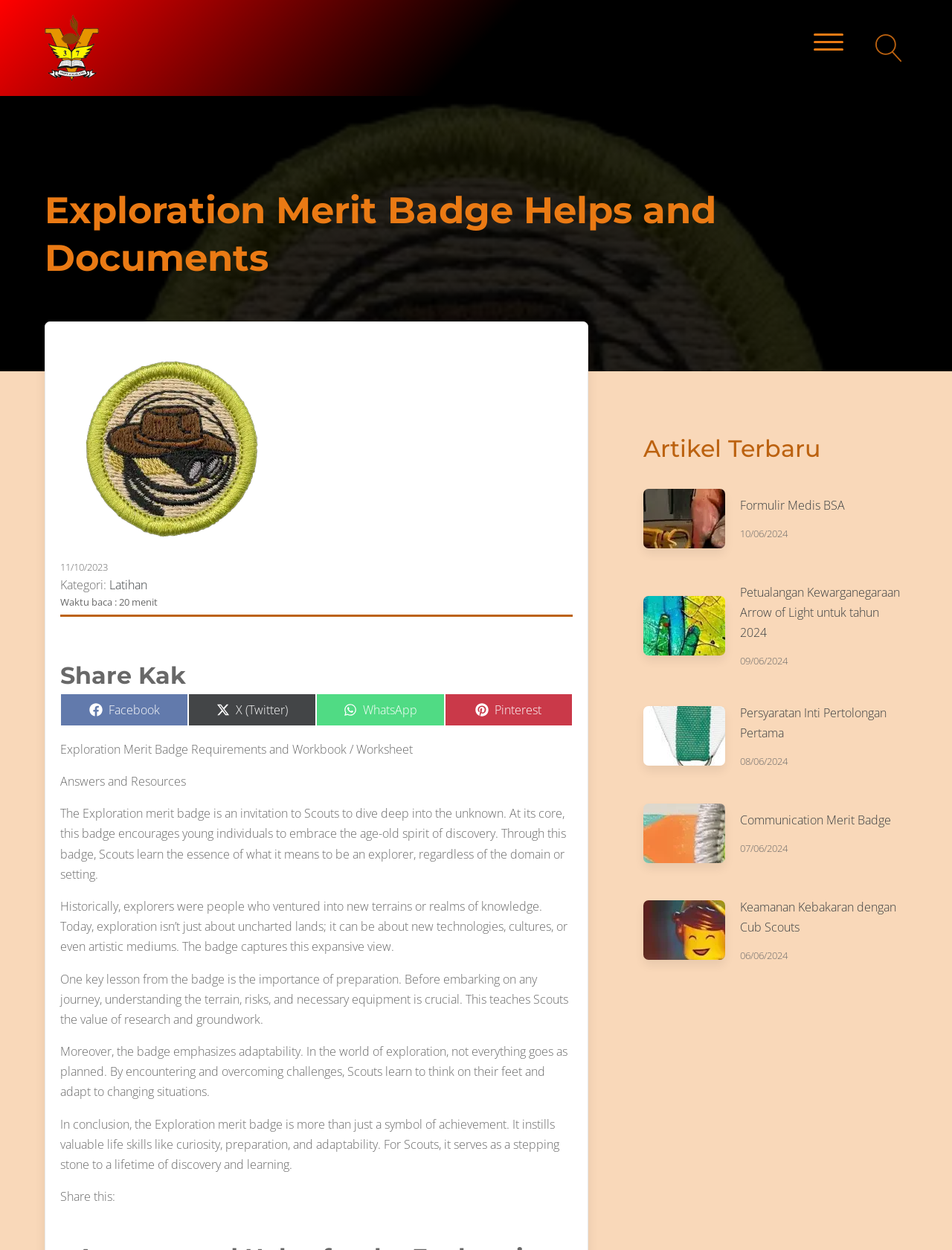Locate the UI element described by Keamanan Kebakaran dengan Cub Scouts and provide its bounding box coordinates. Use the format (top-left x, top-left y, bottom-right x, bottom-right y) with all values as floating point numbers between 0 and 1.

[0.777, 0.719, 0.941, 0.748]